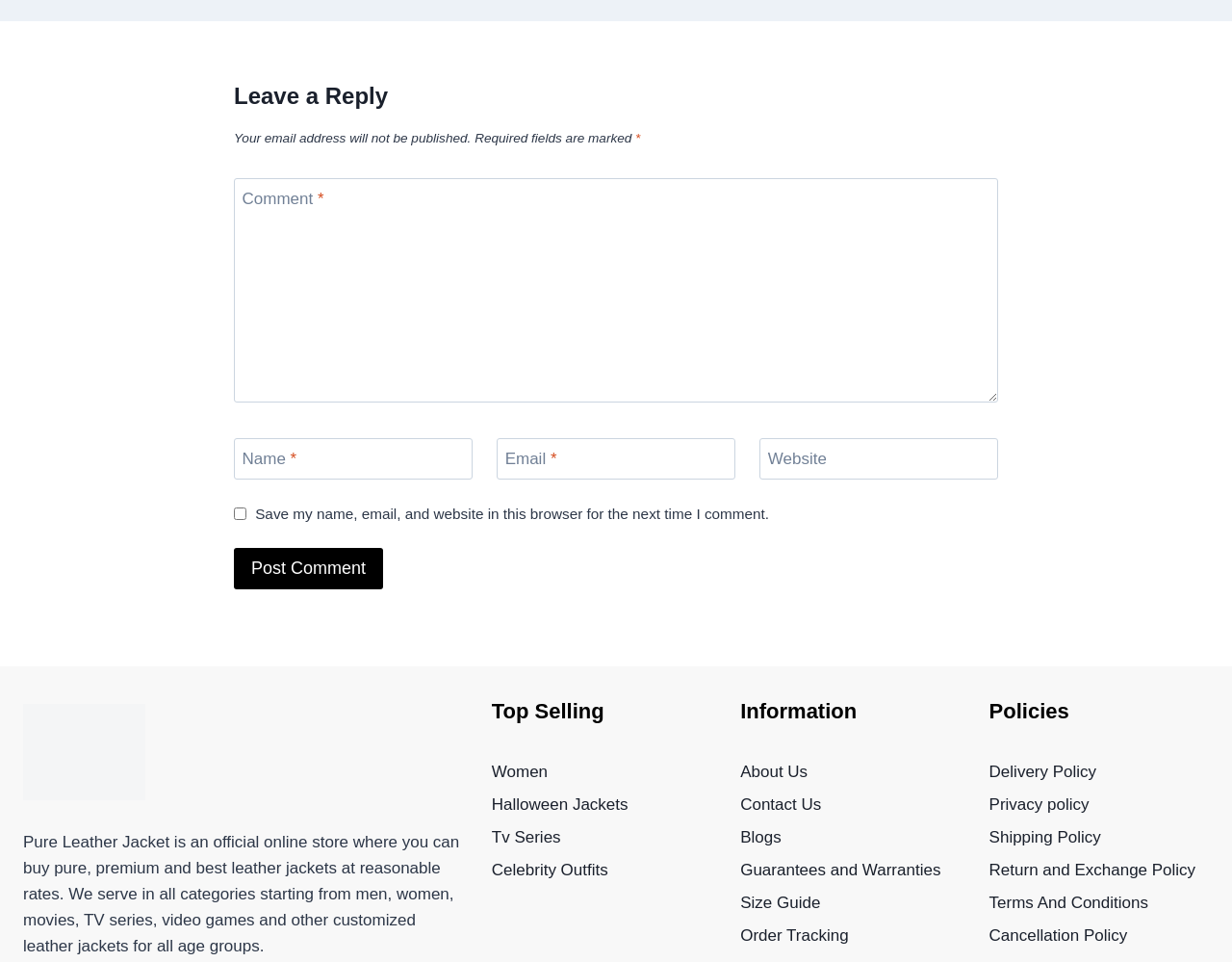Find the bounding box coordinates corresponding to the UI element with the description: "Halloween Jackets". The coordinates should be formatted as [left, top, right, bottom], with values as floats between 0 and 1.

[0.399, 0.82, 0.577, 0.854]